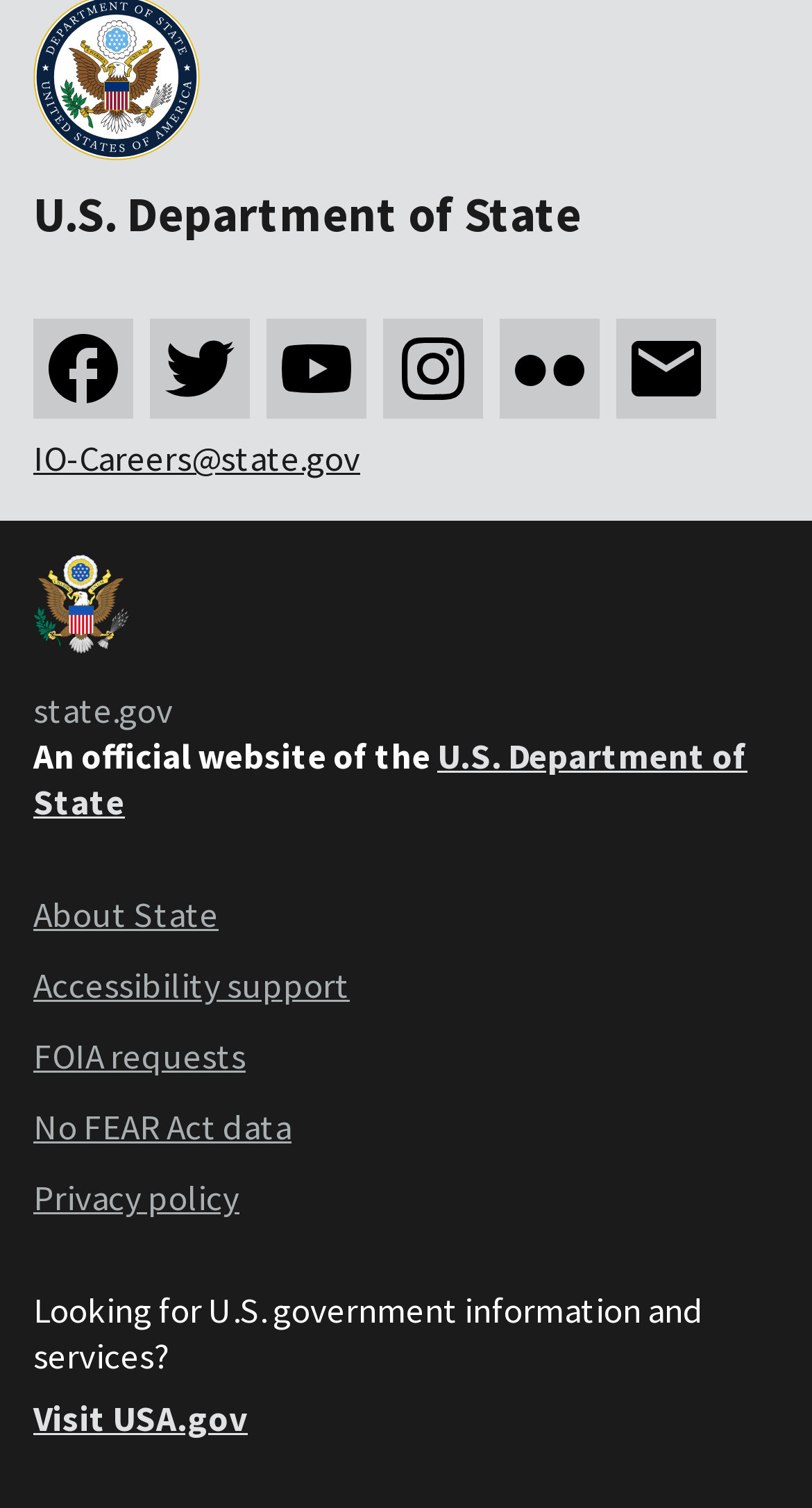Please determine the bounding box coordinates of the element's region to click in order to carry out the following instruction: "Visit USA.gov". The coordinates should be four float numbers between 0 and 1, i.e., [left, top, right, bottom].

[0.041, 0.926, 0.305, 0.956]